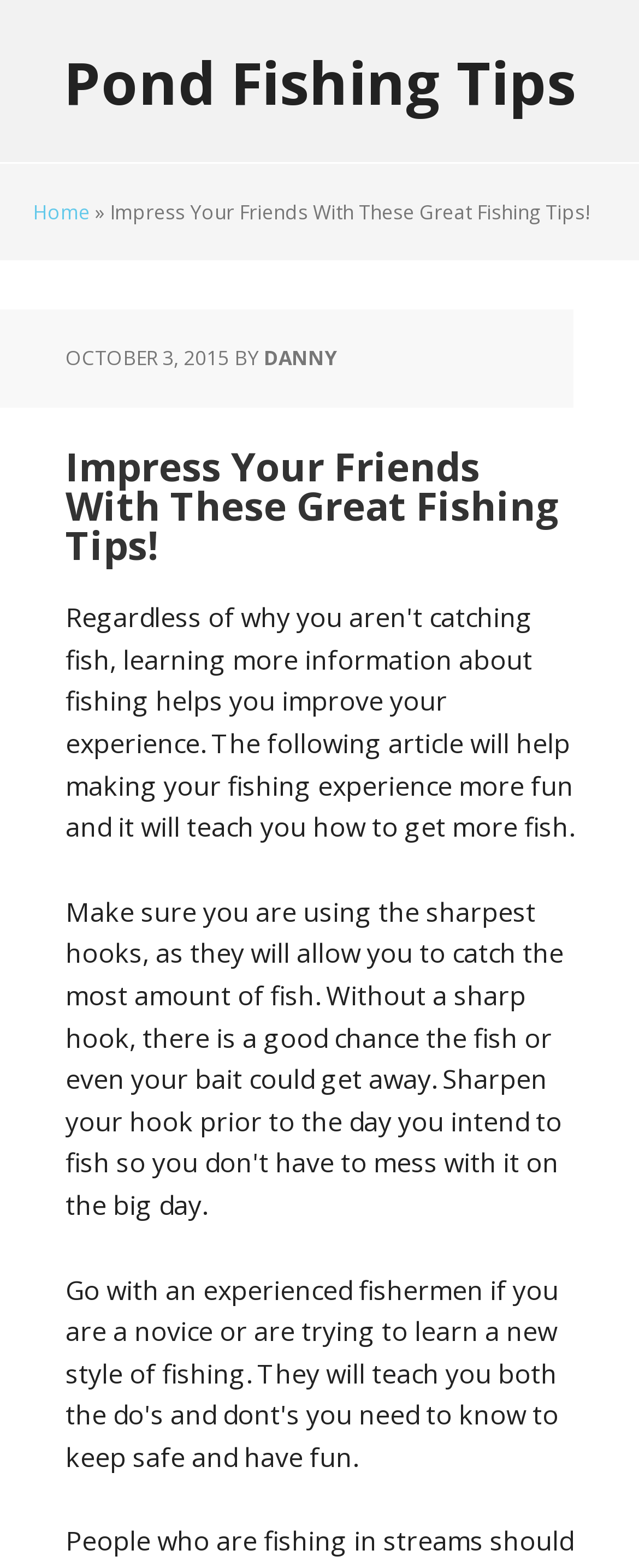Describe the webpage in detail, including text, images, and layout.

The webpage is about fishing tips, specifically titled "Impress Your Friends With These Great Fishing Tips!" by Danny, dated October 3, 2015. At the top-left corner, there is a link to "Pond Fishing Tips" and a link to "Home" next to it, separated by a right-pointing arrow symbol. The title of the webpage is prominently displayed below these links, taking up most of the top section.

The main content of the webpage is not explicitly described in the accessibility tree, but it is likely to be an article providing fishing tips, as hinted by the meta description.